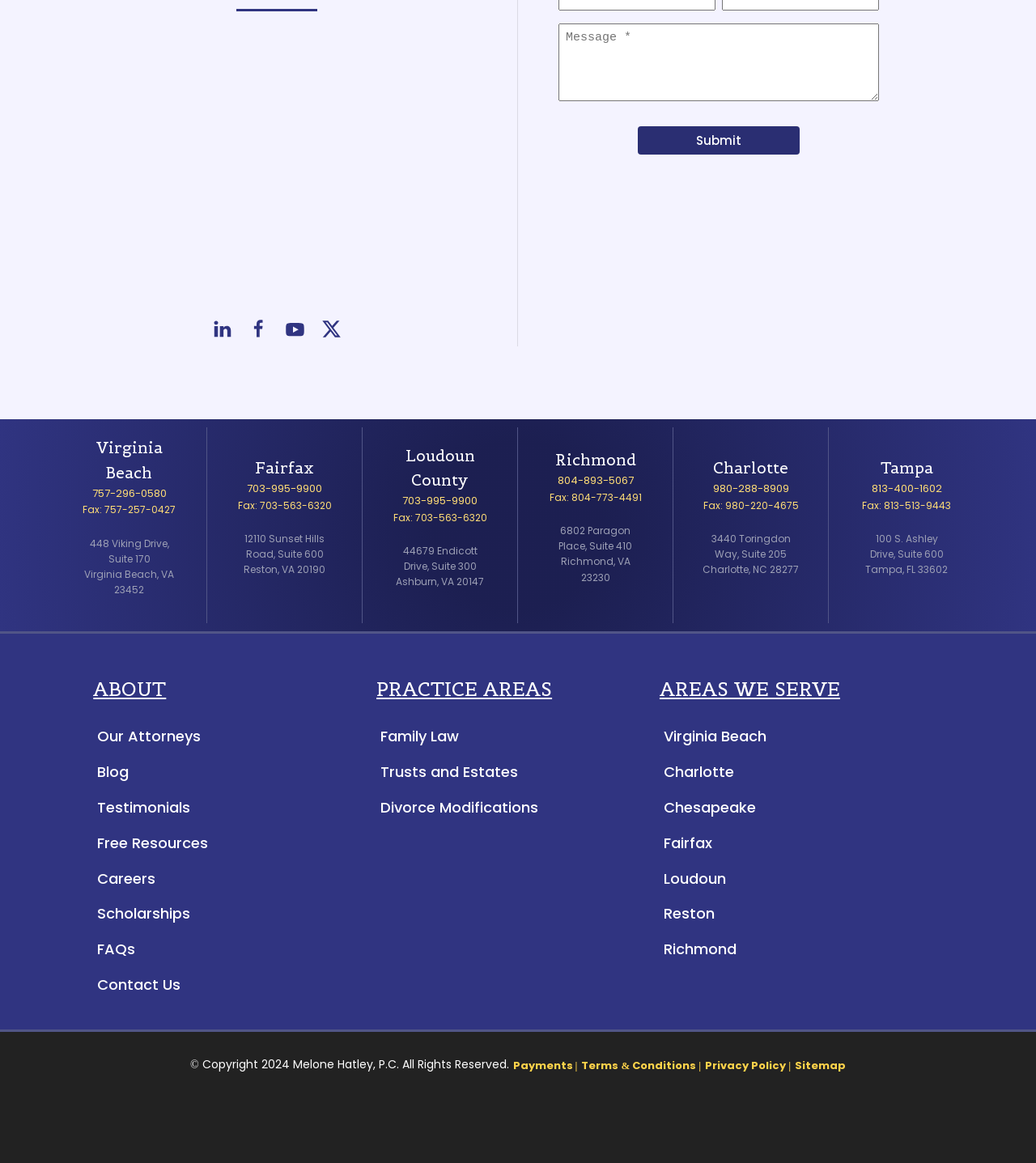Find the bounding box coordinates of the clickable element required to execute the following instruction: "Contact the office in Virginia Beach". Provide the coordinates as four float numbers between 0 and 1, i.e., [left, top, right, bottom].

[0.05, 0.367, 0.2, 0.536]